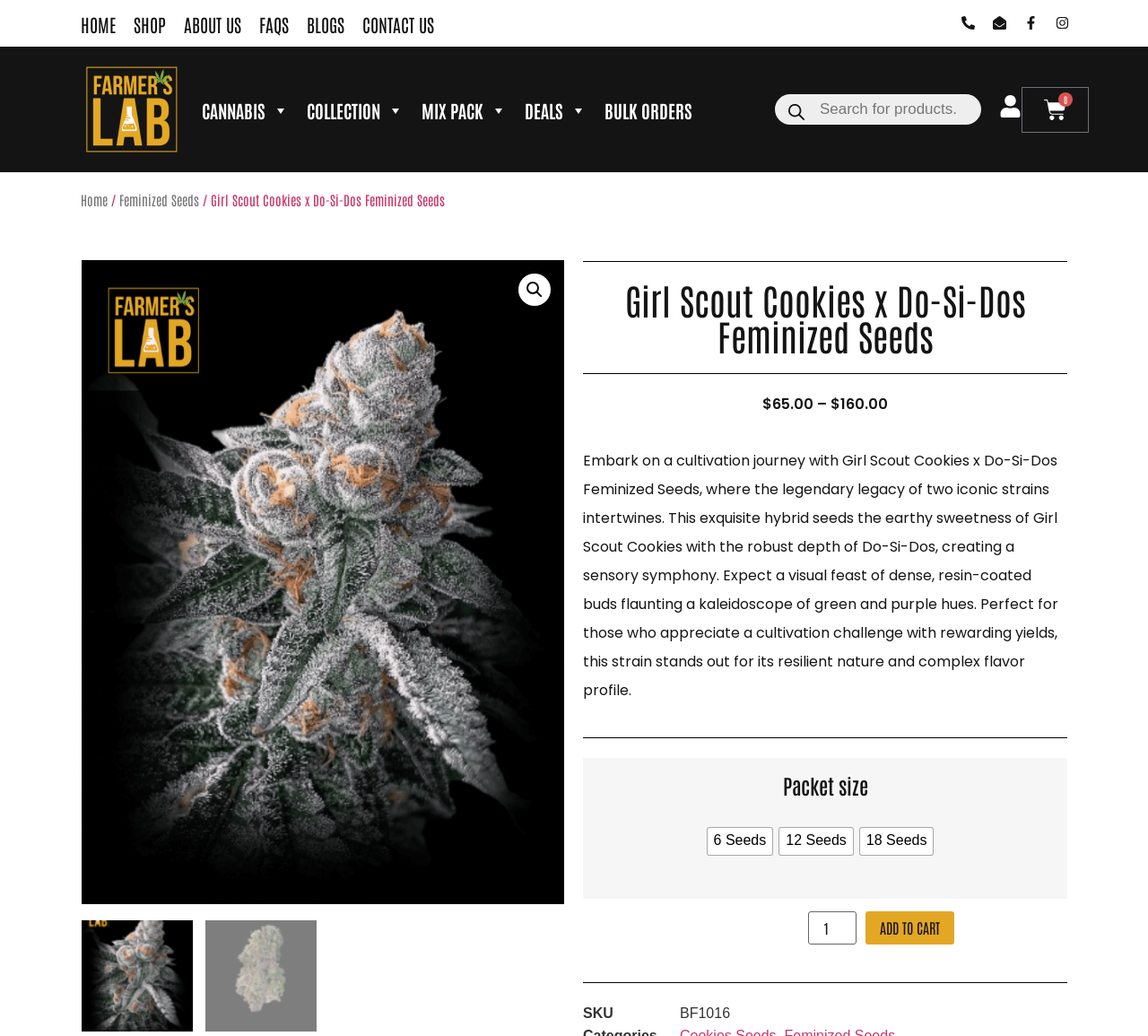Locate the bounding box coordinates of the area to click to fulfill this instruction: "Add to cart". The bounding box should be presented as four float numbers between 0 and 1, in the order [left, top, right, bottom].

[0.754, 0.88, 0.832, 0.912]